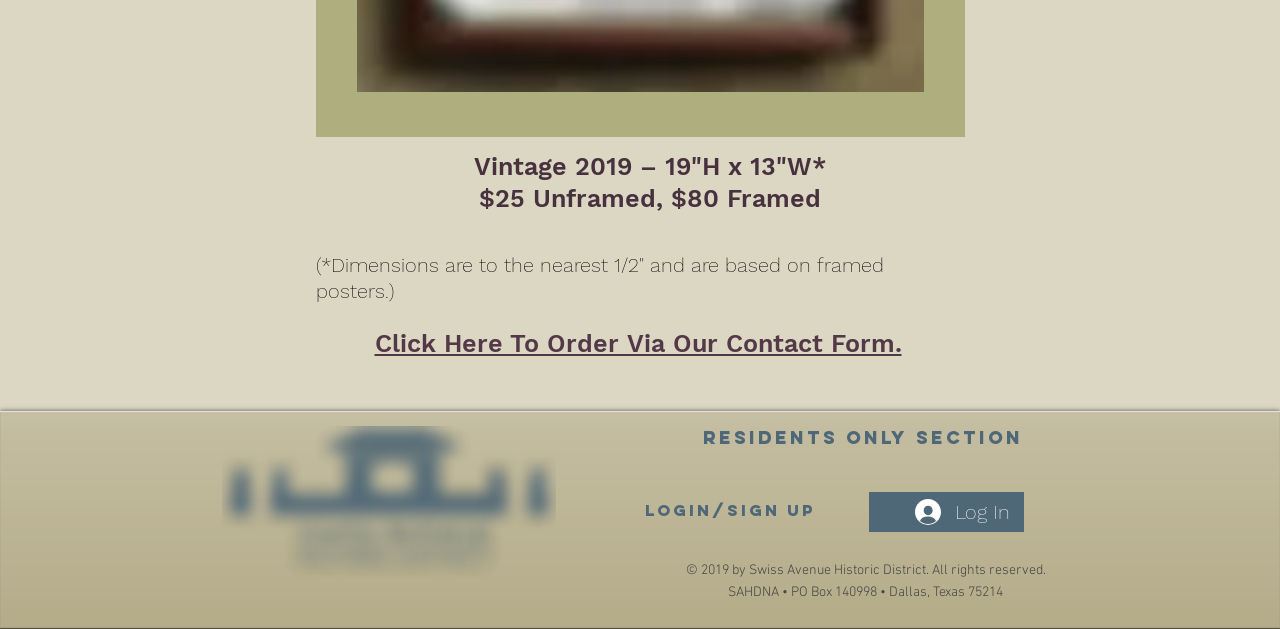Please provide a short answer using a single word or phrase for the question:
What is the location of SAHDNA?

Dallas, Texas 75214